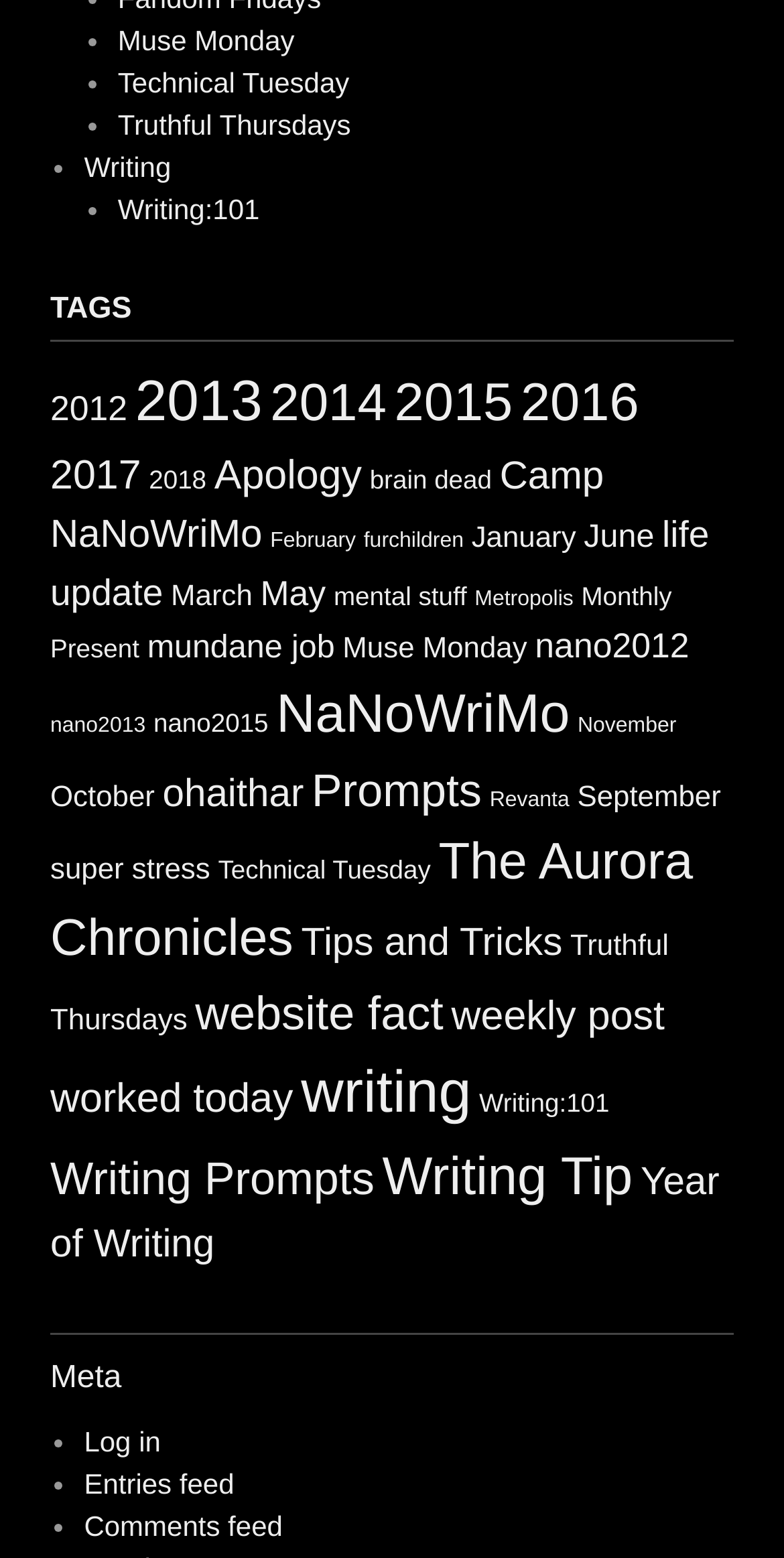What is the category of 'Muse Monday'?
Based on the image, give a one-word or short phrase answer.

Tag